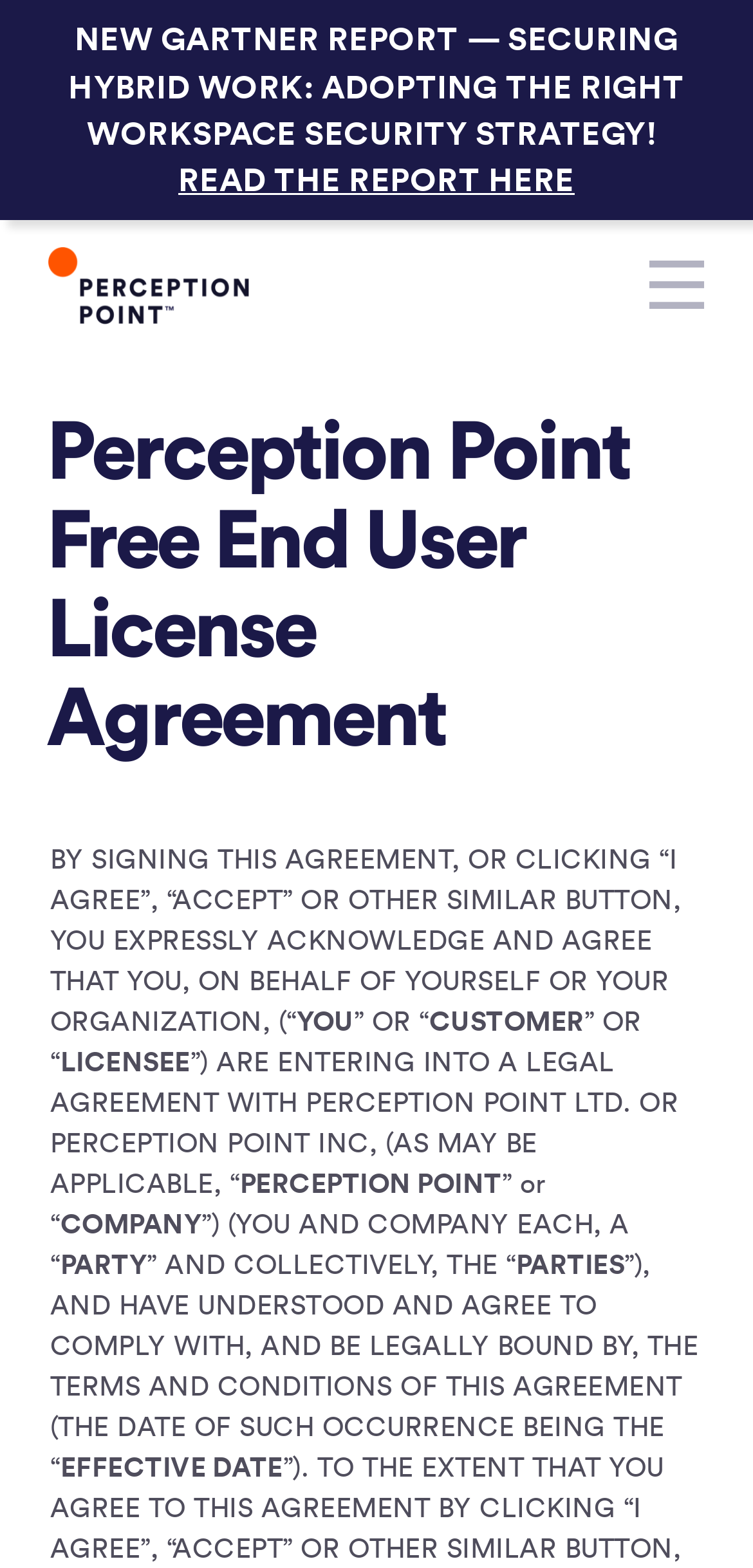Determine the main text heading of the webpage and provide its content.

Perception Point Free End User License Agreement